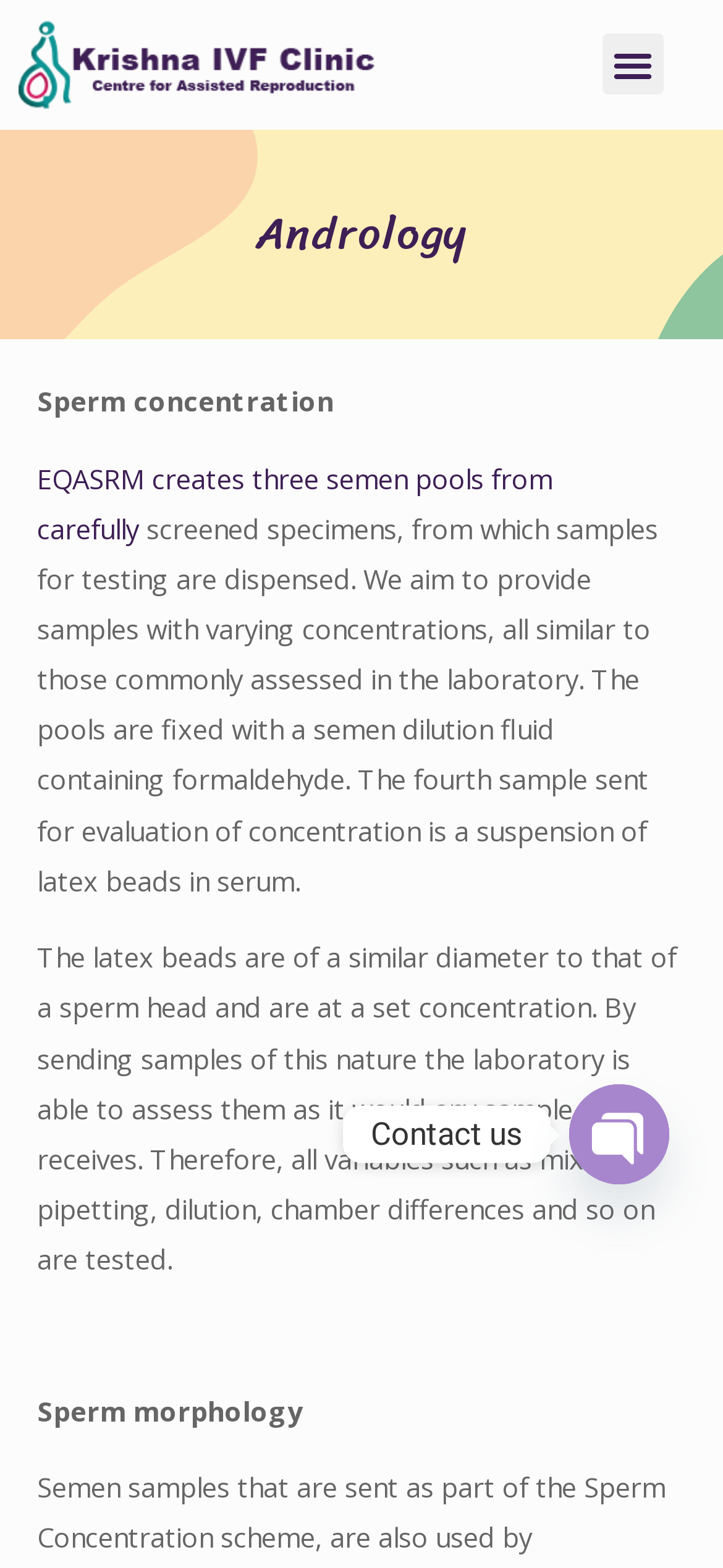What is the purpose of the semen pools?
Please give a detailed and elaborate answer to the question.

The purpose of the semen pools can be found in the text under the 'Andrology' heading. It states that the pools are created to provide samples with varying concentrations, similar to those commonly assessed in the laboratory.